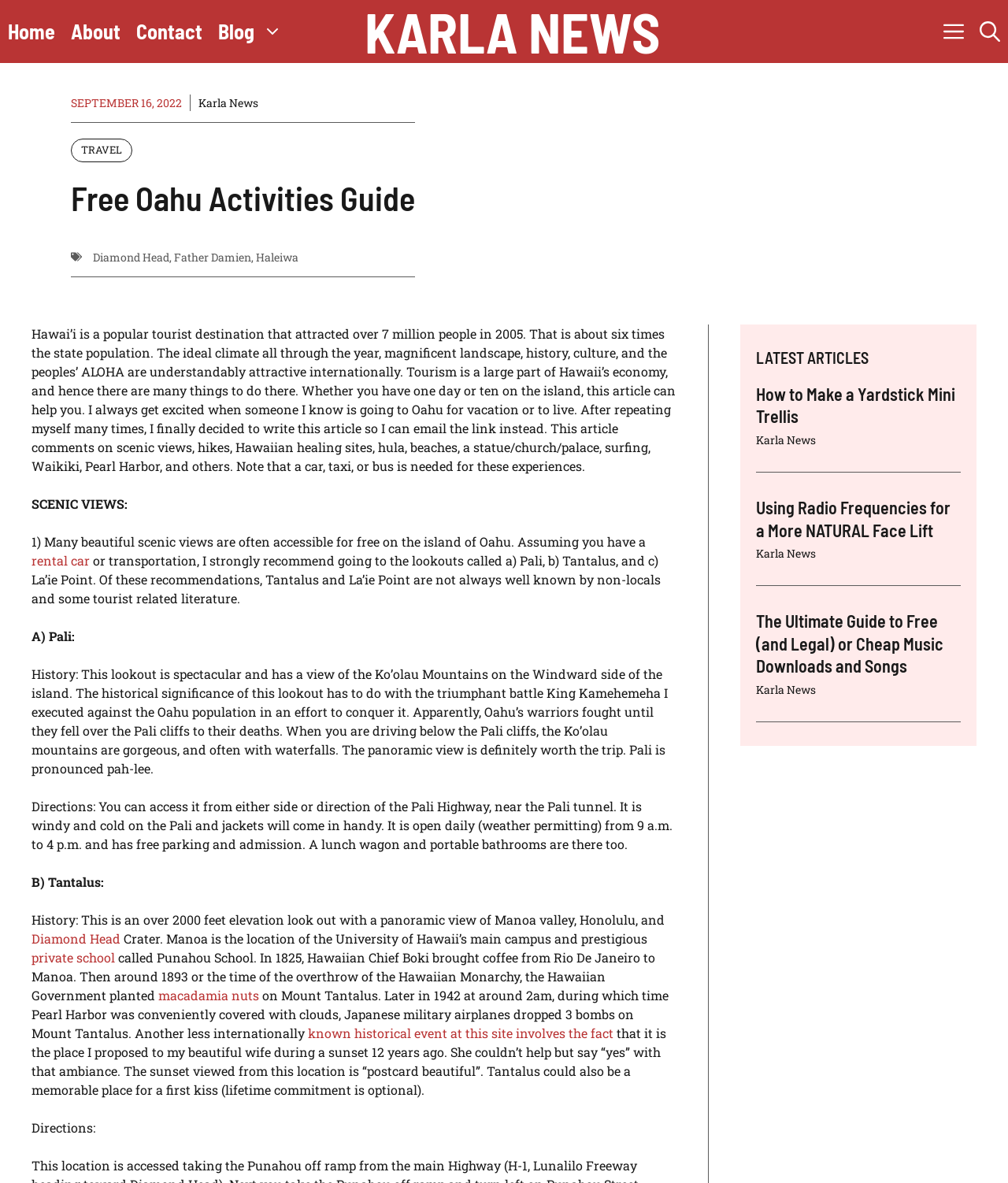How many latest articles are listed on the webpage?
Use the screenshot to answer the question with a single word or phrase.

3